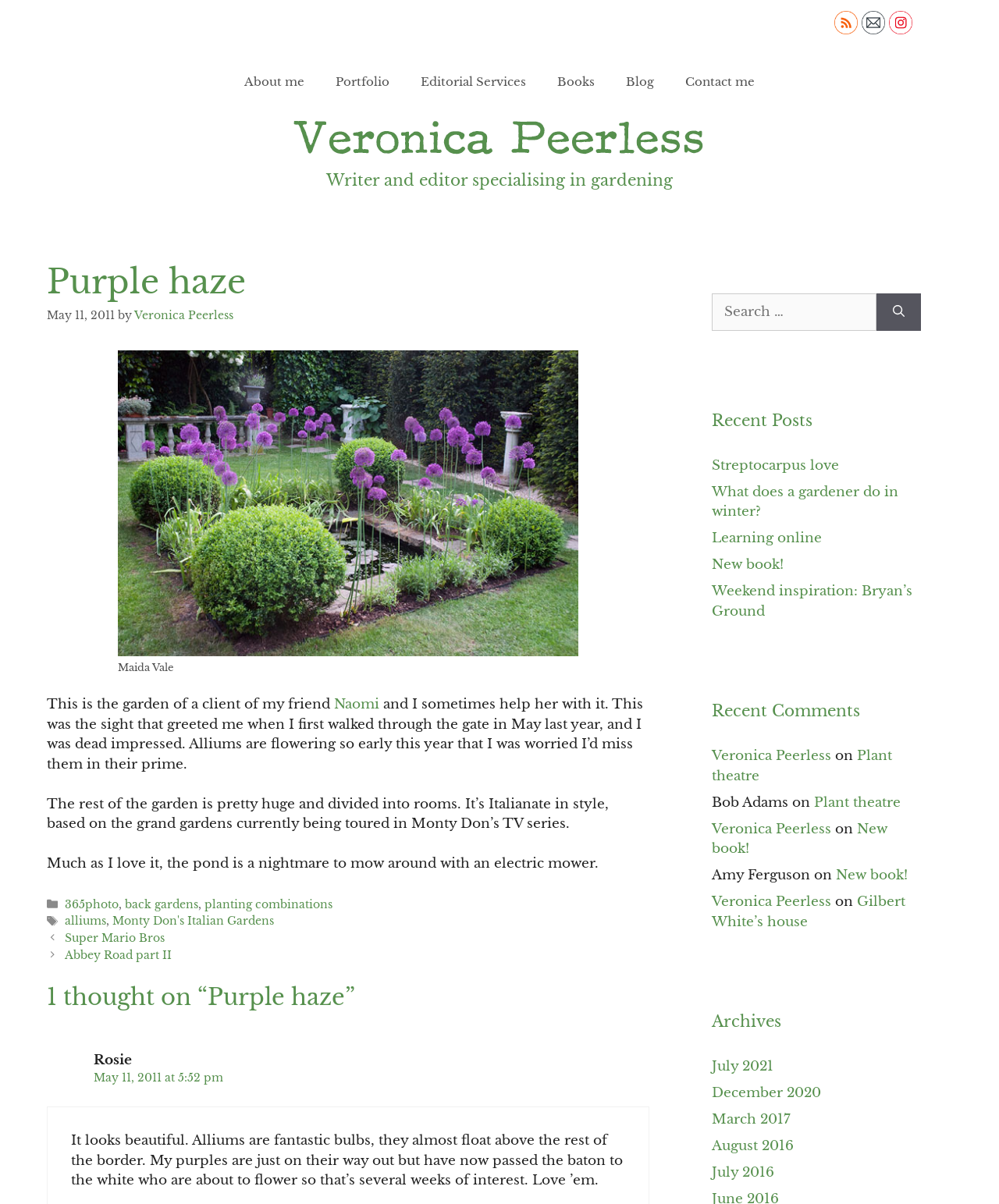Summarize the contents and layout of the webpage in detail.

The webpage is a blog post titled "Purple haze" by Veronica Peerless. At the top, there are several links to social media platforms, including RSS, Follow by Email, and Instagram, each accompanied by a small image. Below these links, there is a navigation menu with links to different sections of the website, including "About me", "Portfolio", "Editorial Services", "Books", "Blog", and "Contact me".

The main content of the webpage is a blog post about a garden, featuring a large image with a caption "Maida Vale". The post is written in a conversational tone and describes the garden's beauty, mentioning alliums and their early flowering. The text is divided into paragraphs, with some links to other websites or people mentioned in the text.

To the right of the main content, there are three columns of complementary information. The top column contains a search box with a button to search the website. The middle column lists recent posts, with links to five different articles. The bottom column lists recent comments, with links to the commenters' names and the posts they commented on.

At the bottom of the webpage, there is a footer section with links to categories and tags related to the blog post, as well as a post navigation section with links to previous and next posts. There is also a section for comments, with one comment from a user named Rosie, who praises the beauty of the garden and shares her own experience with alliums.